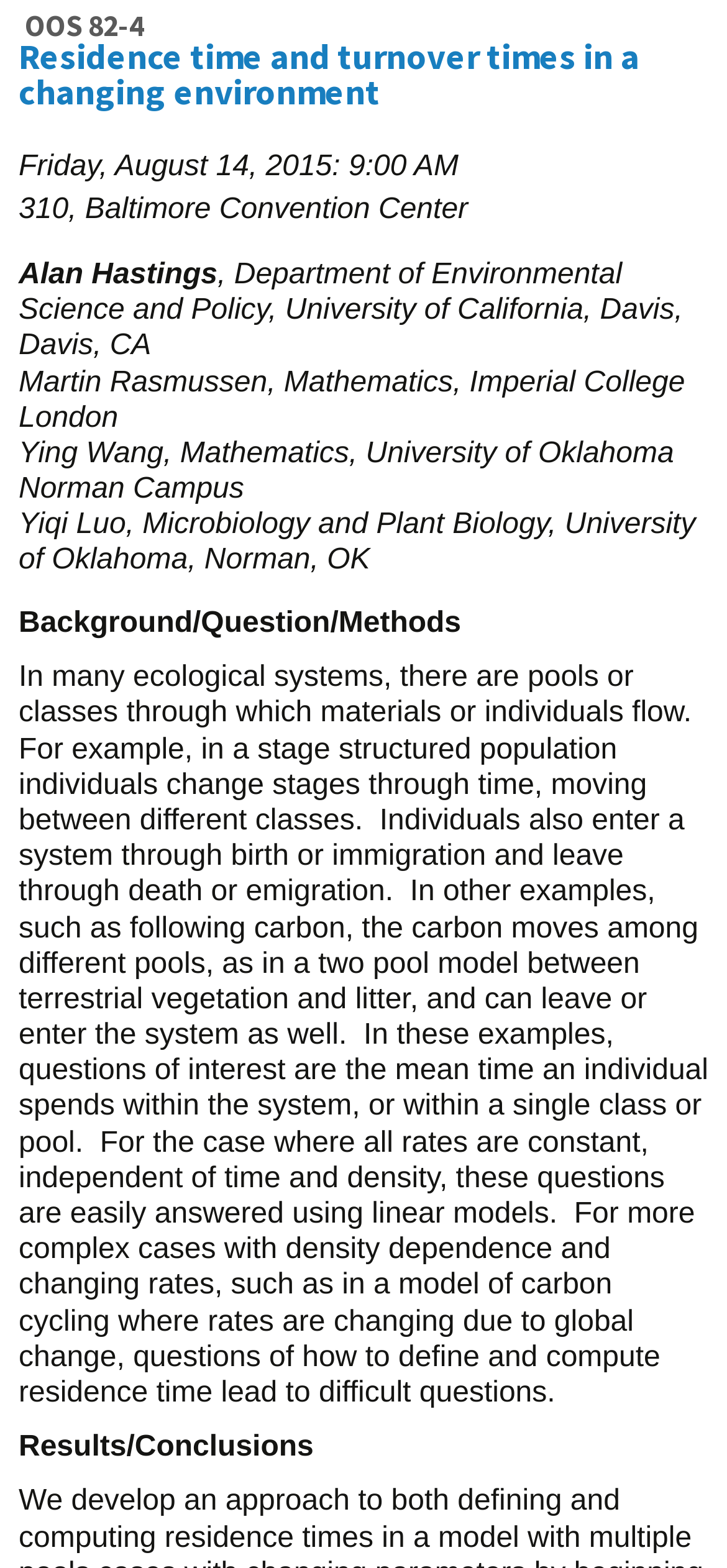Using the image as a reference, answer the following question in as much detail as possible:
Who is the first author of the presentation?

I determined the first author of the presentation by looking at the StaticText element with the text 'Alan Hastings' which is located below the presentation title and location.